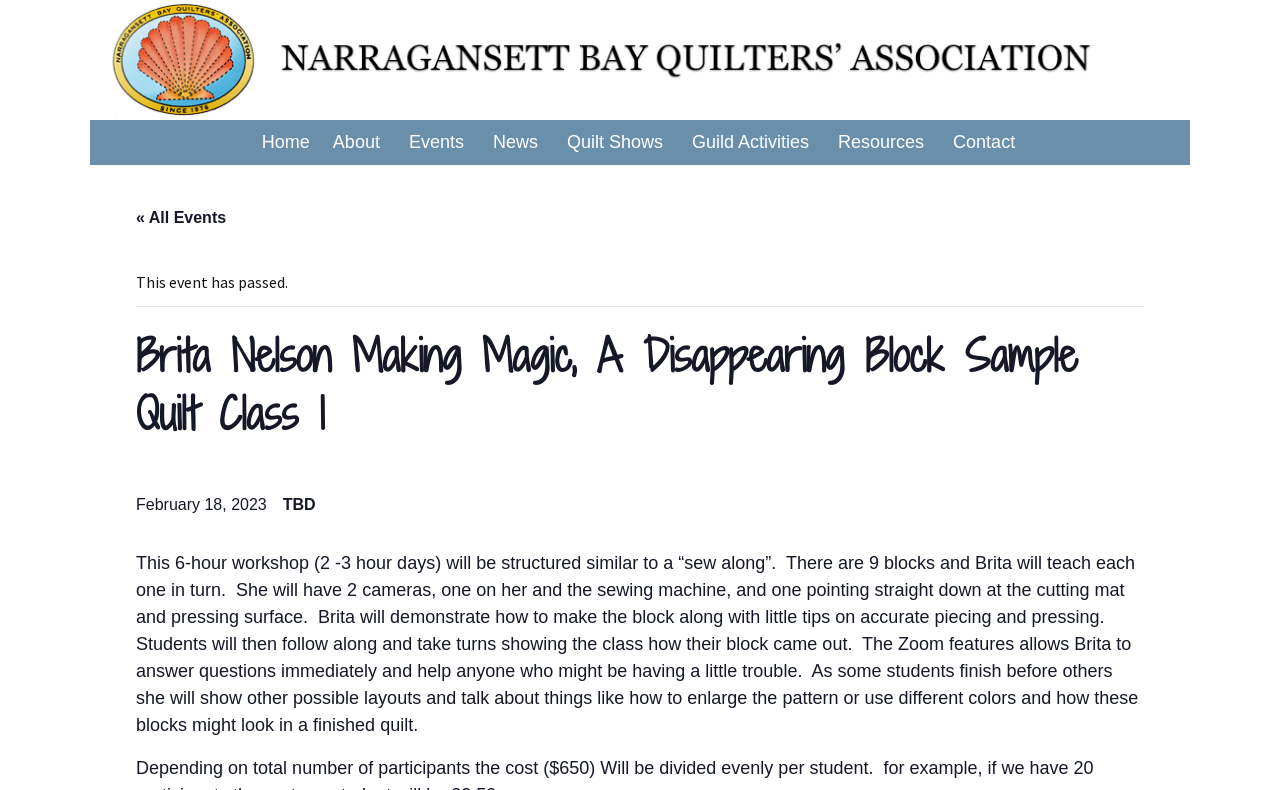What is the purpose of the Zoom feature?
Answer the question with a single word or phrase derived from the image.

To answer questions